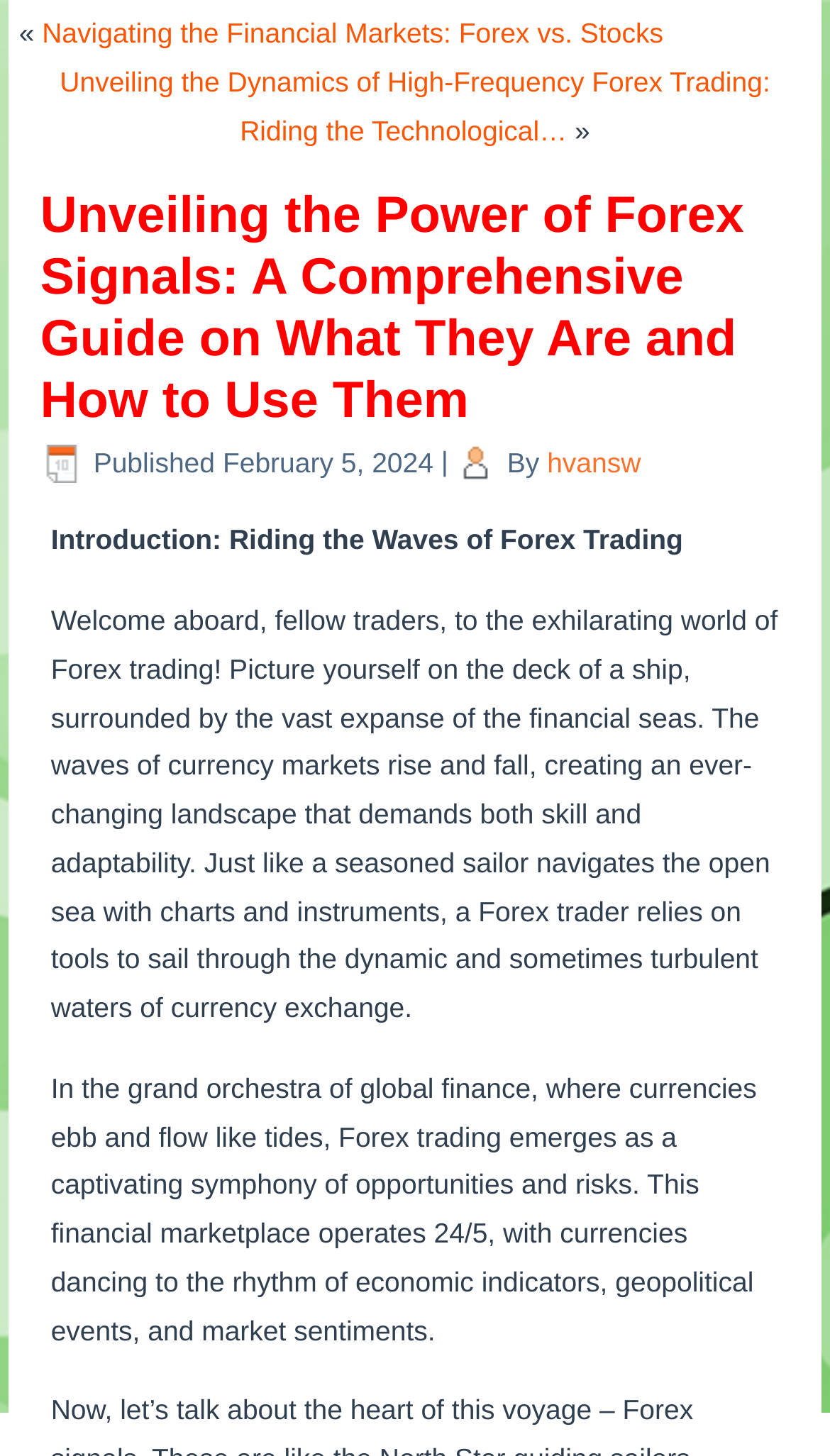Please provide a comprehensive response to the question below by analyzing the image: 
Who is the author of the article?

I found the author's name by looking at the publication information, which is located below the main heading. The author's name is specified as 'hvansw'.